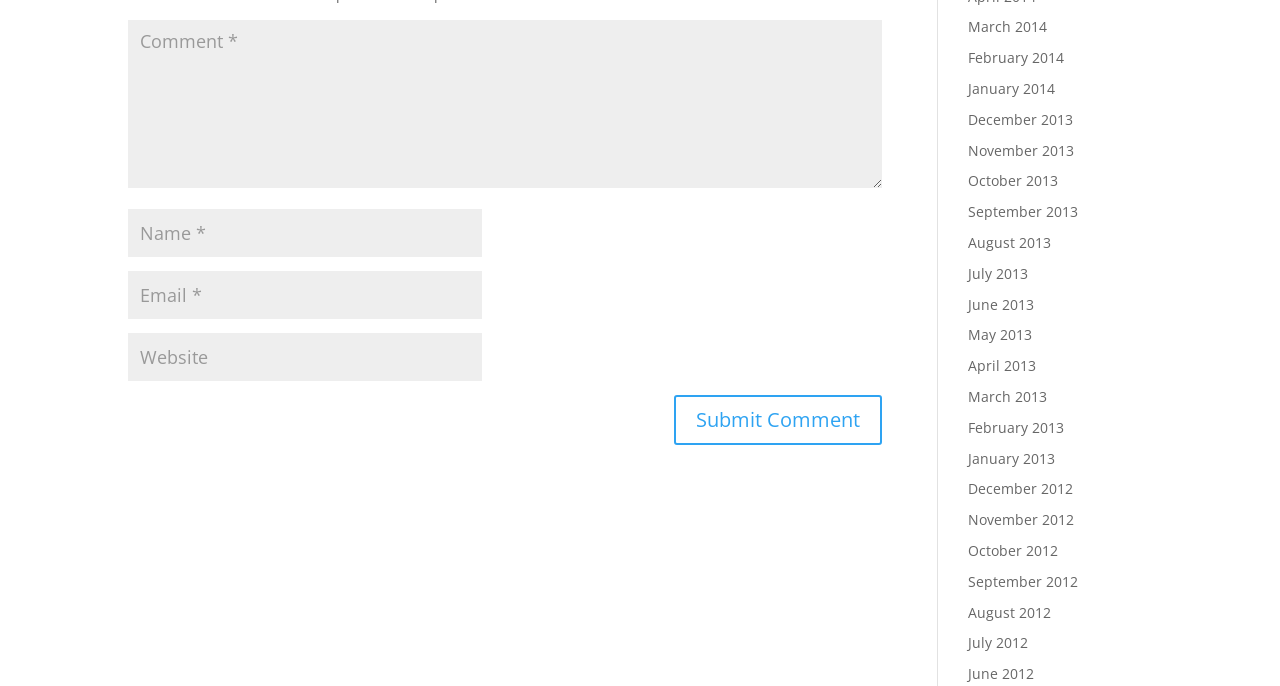Provide the bounding box coordinates of the section that needs to be clicked to accomplish the following instruction: "Enter a comment."

[0.1, 0.03, 0.689, 0.275]